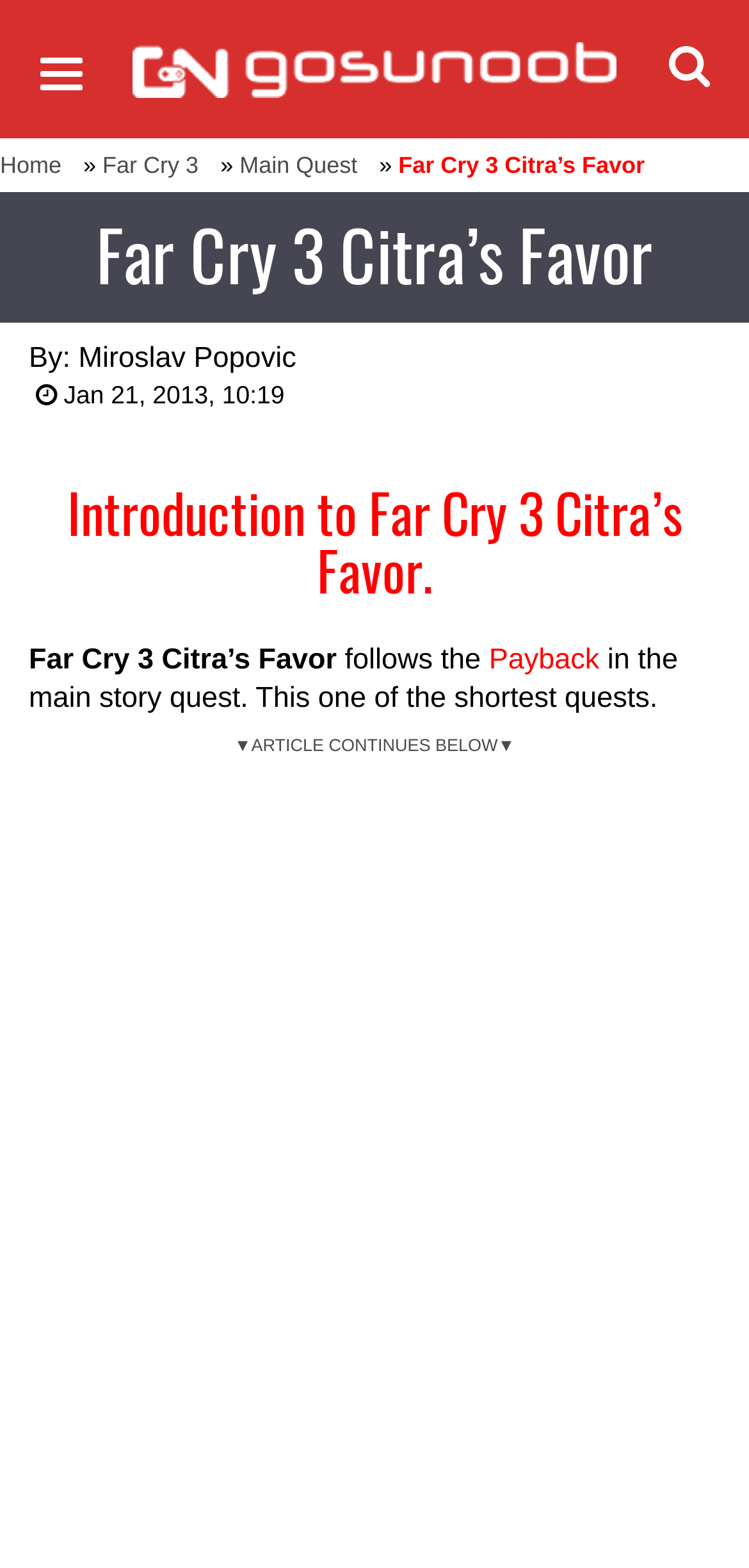Bounding box coordinates are specified in the format (top-left x, top-left y, bottom-right x, bottom-right y). All values are floating point numbers bounded between 0 and 1. Please provide the bounding box coordinate of the region this sentence describes: alt="Utrikespolitiska Institutet"

None